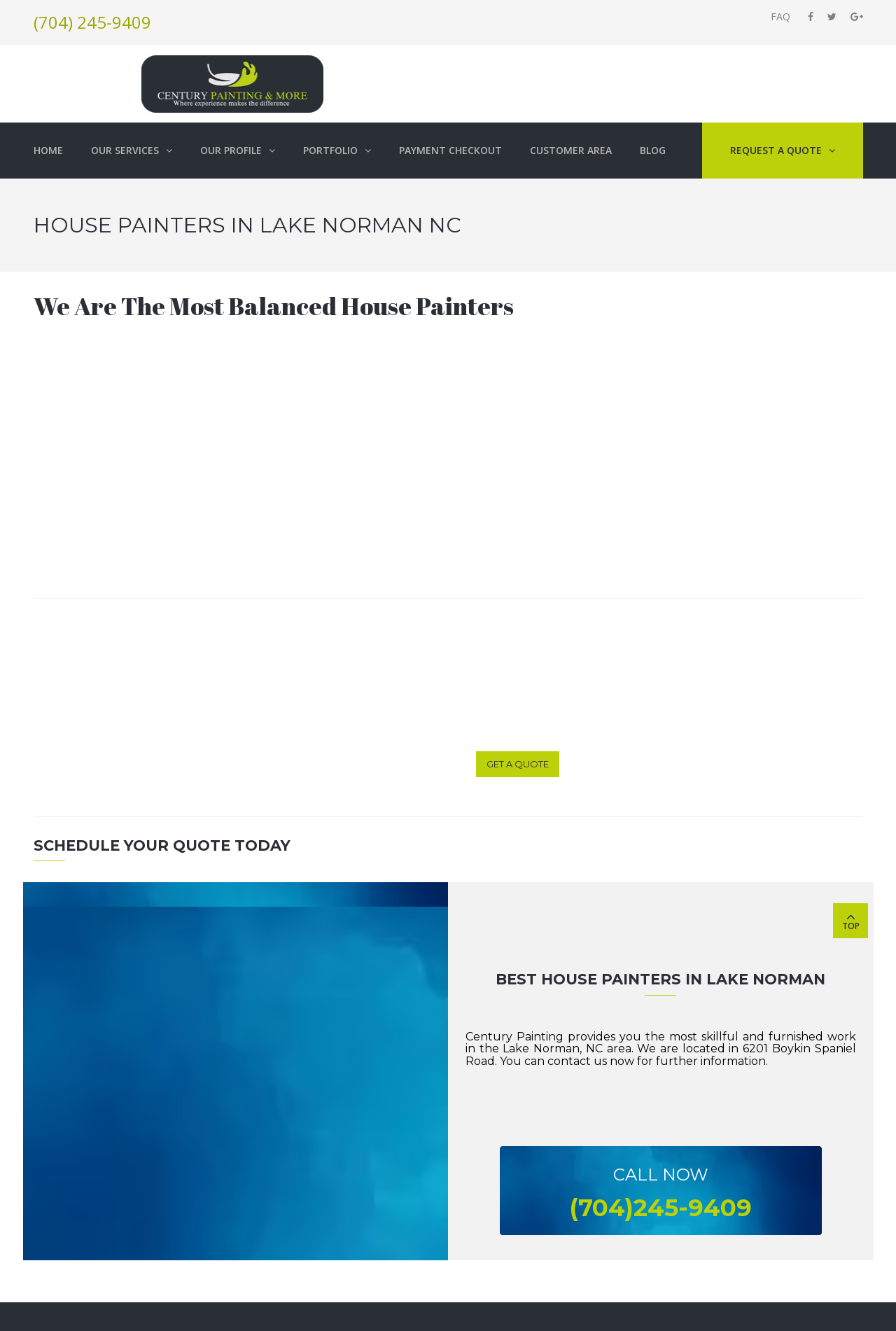Using the element description Get a quote, predict the bounding box coordinates for the UI element. Provide the coordinates in (top-left x, top-left y, bottom-right x, bottom-right y) format with values ranging from 0 to 1.

[0.531, 0.565, 0.624, 0.584]